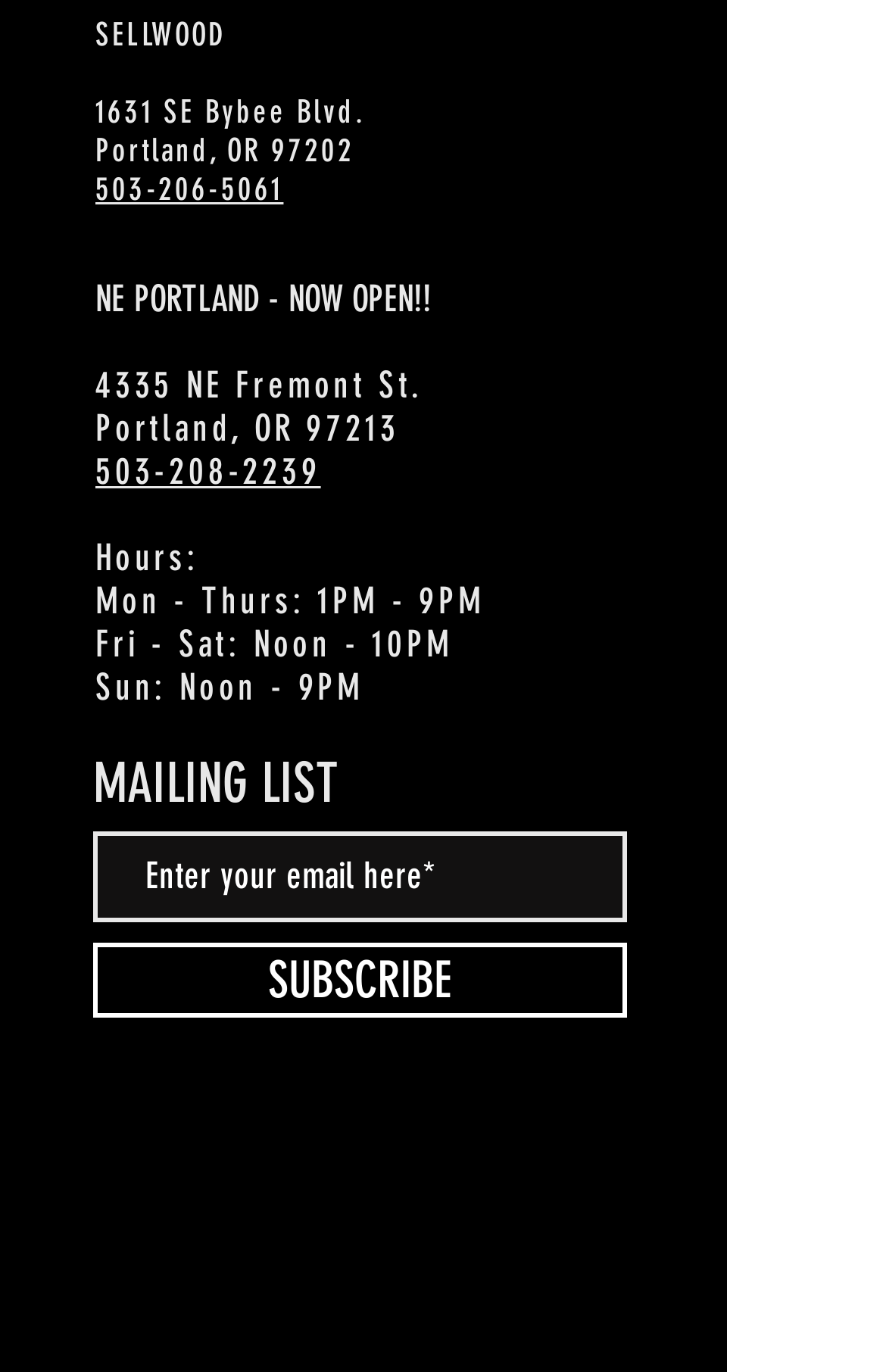What is the phone number of NE Portland location?
Answer the question with a single word or phrase derived from the image.

503-208-2239